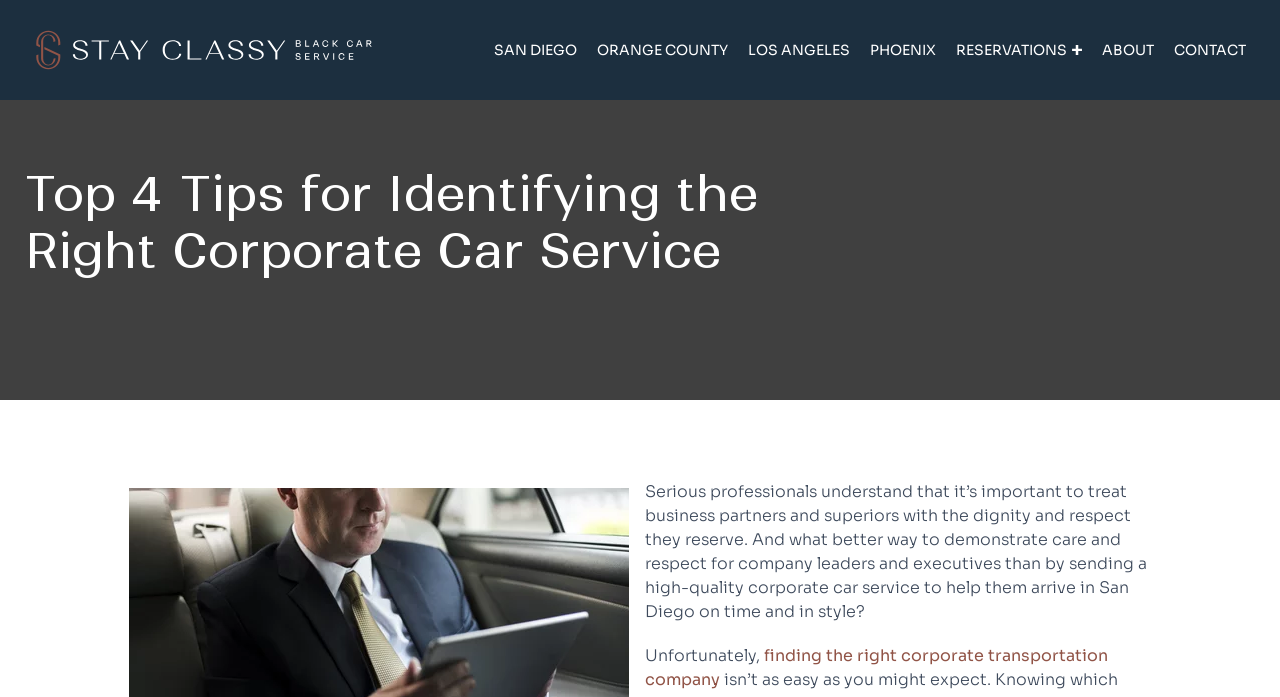Kindly determine the bounding box coordinates for the area that needs to be clicked to execute this instruction: "Read about finding the right corporate transportation company".

[0.504, 0.925, 0.866, 0.99]